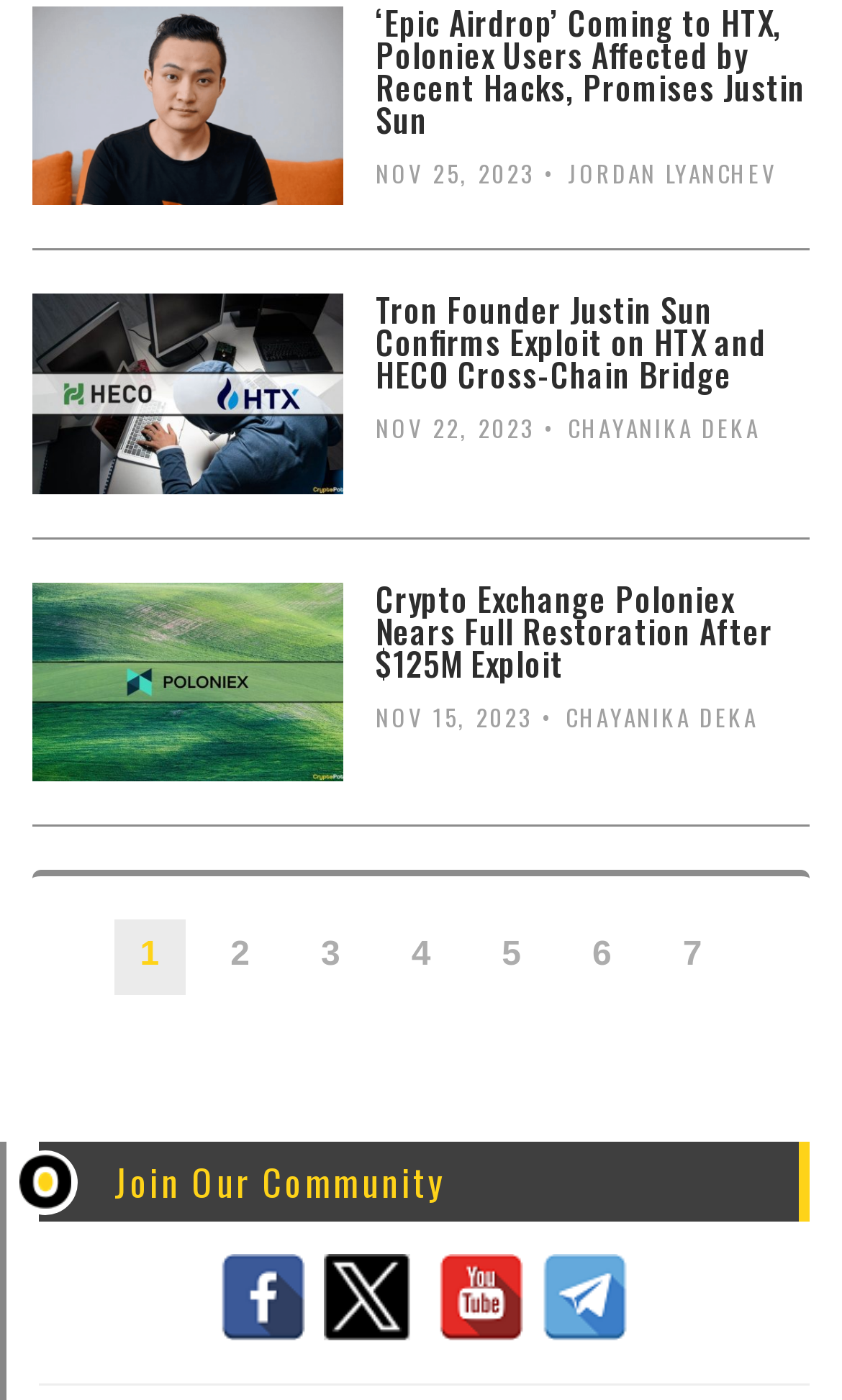Give a one-word or short-phrase answer to the following question: 
Who is the author of the second article?

CHAYANIKA DEKA